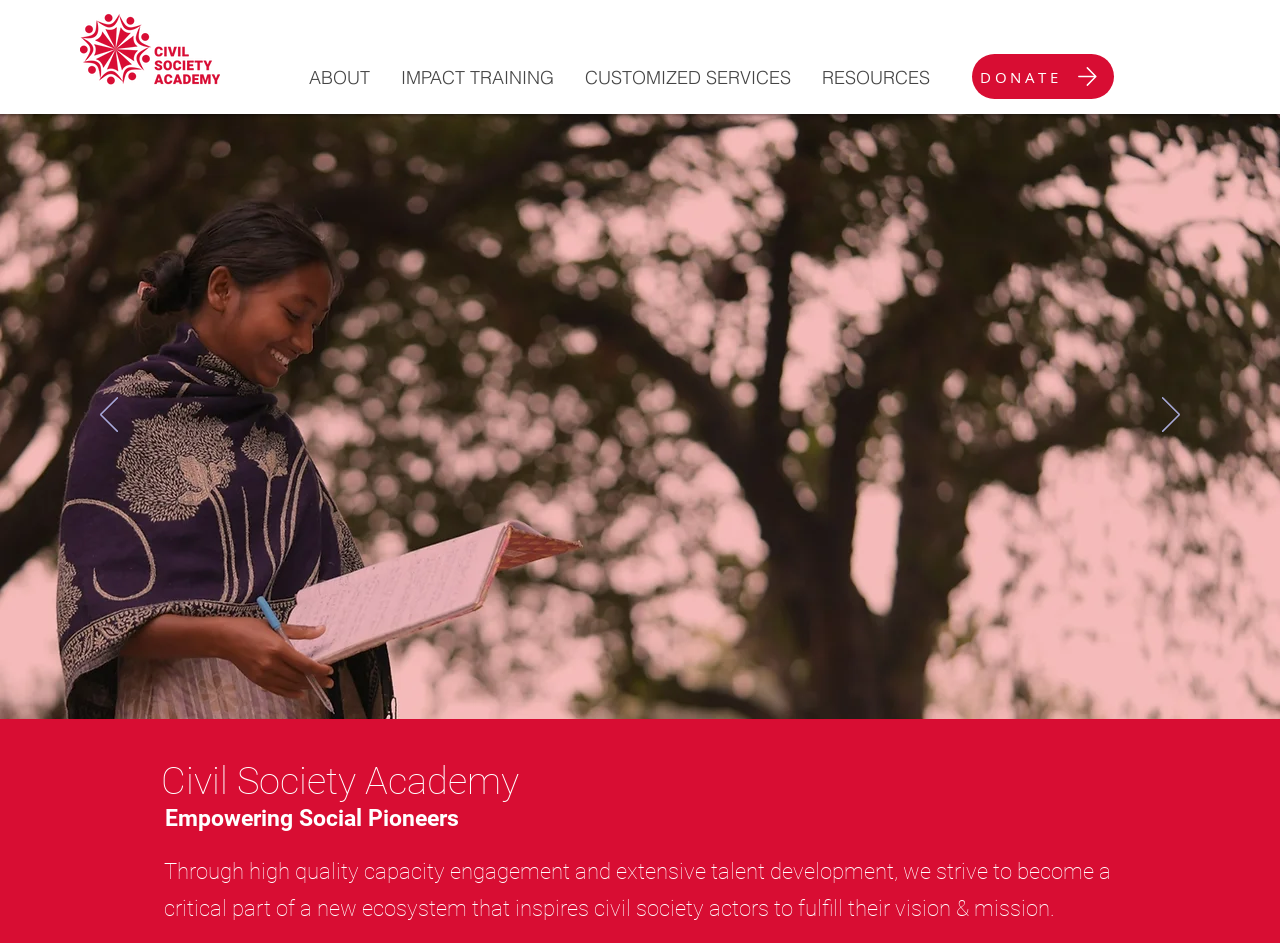What are the main navigation items?
Using the information presented in the image, please offer a detailed response to the question.

The main navigation items are located at the top of the webpage, and they are 'ABOUT', 'IMPACT TRAINING', 'CUSTOMIZED SERVICES', and 'RESOURCES'. These items are part of the navigation menu and are likely to lead to different sections of the website.